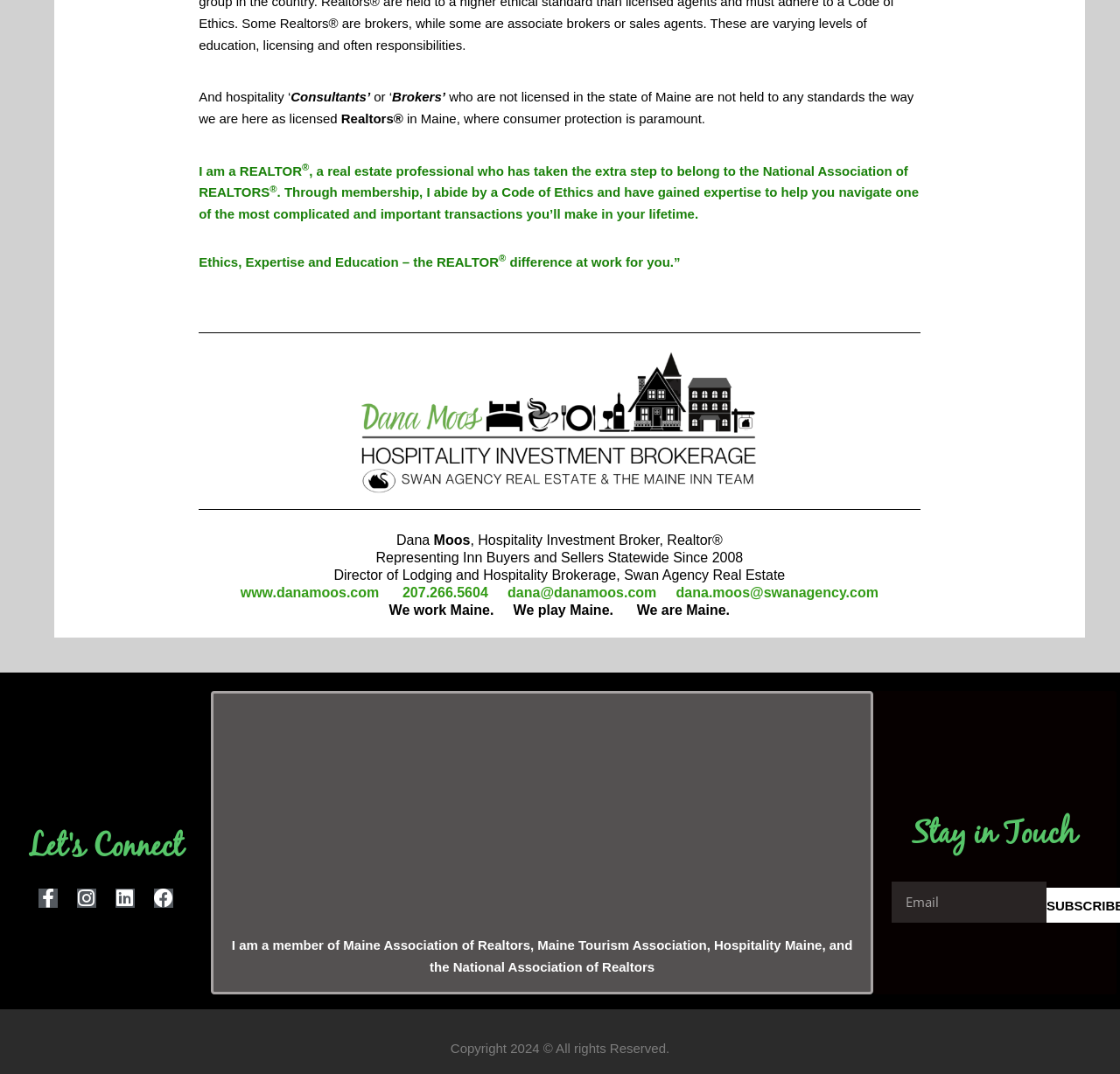What is the purpose of the Realtor?
Please provide a comprehensive answer based on the visual information in the image.

According to the StaticText element, 'Through membership, I abide by a Code of Ethics and have gained expertise to help you navigate one of the most complicated and important transactions you’ll make in your lifetime.', the purpose of the Realtor is to help navigate transactions.